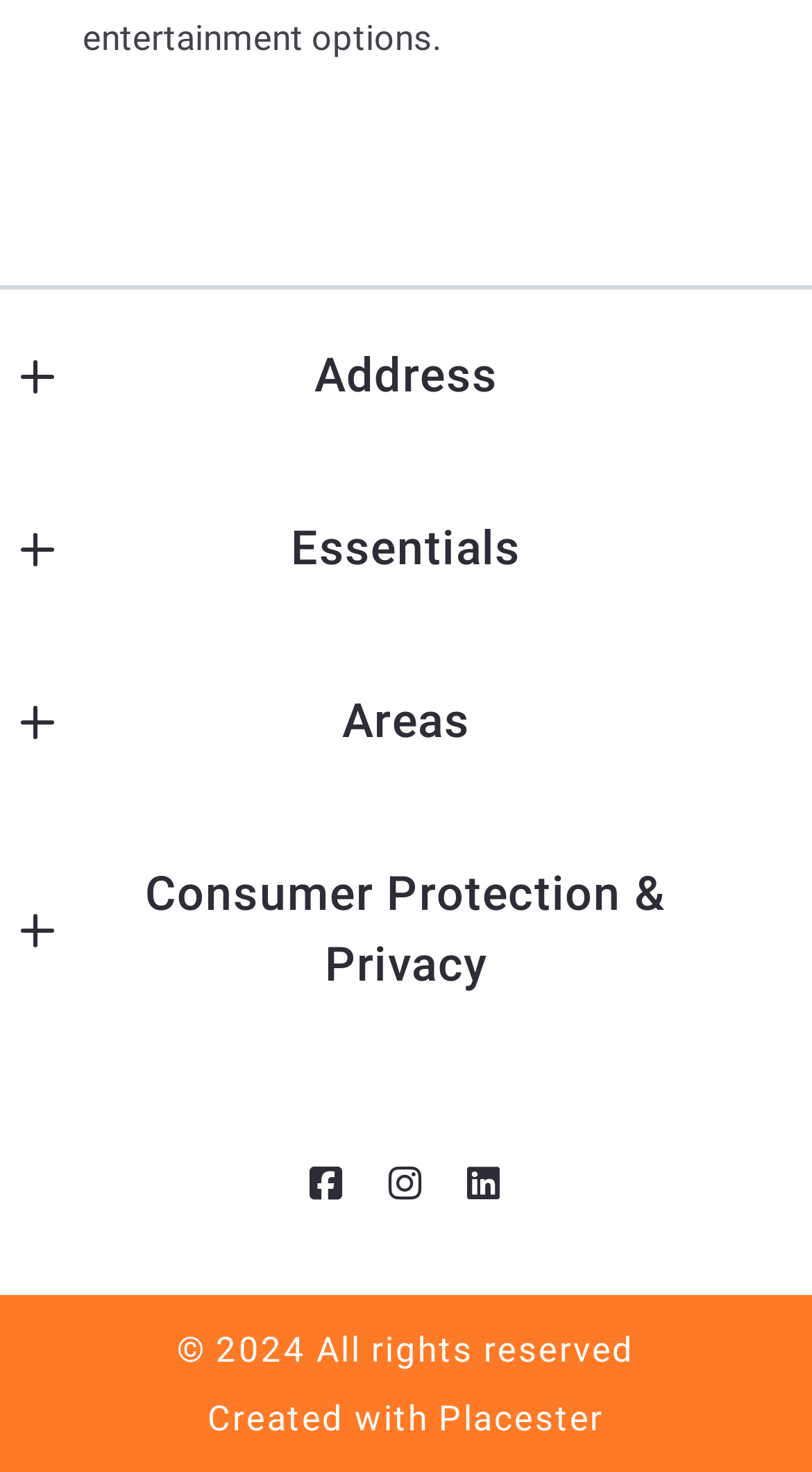Please specify the bounding box coordinates of the clickable region necessary for completing the following instruction: "Explore Jefferson Parish listings". The coordinates must consist of four float numbers between 0 and 1, i.e., [left, top, right, bottom].

[0.322, 0.542, 0.678, 0.571]